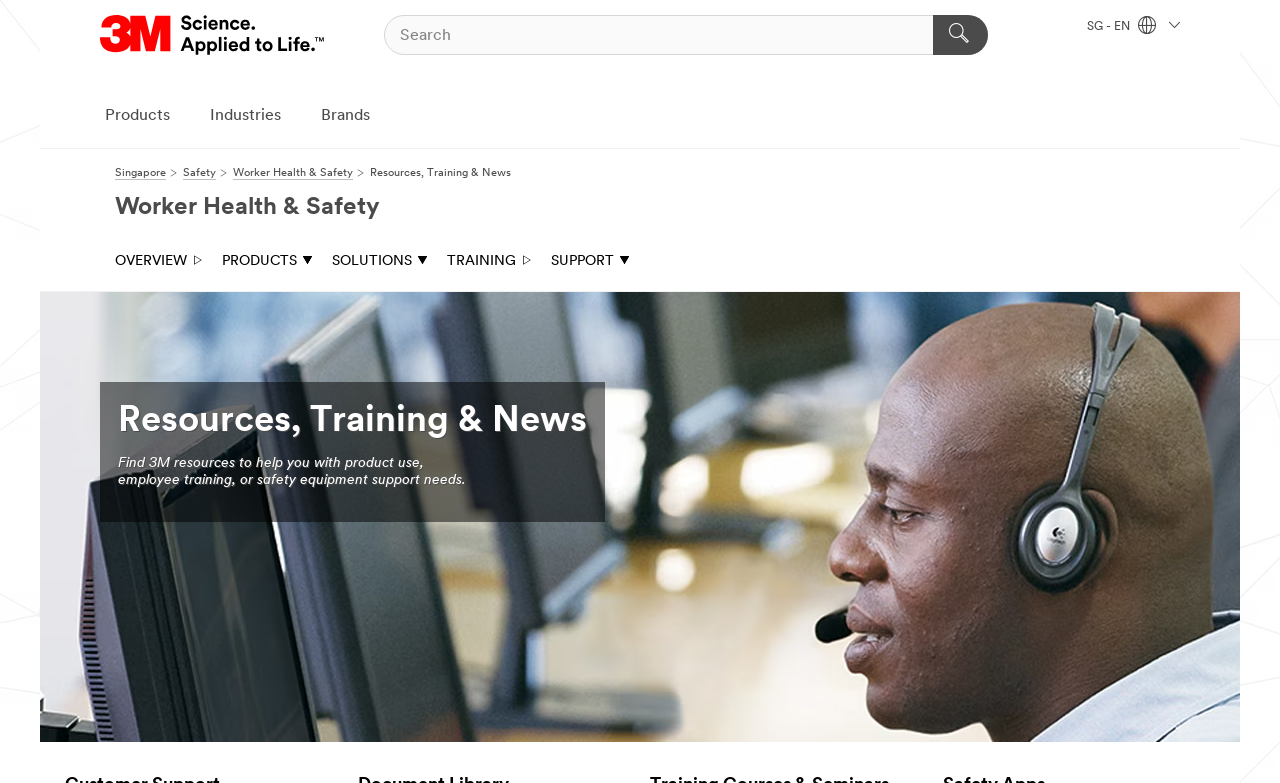Locate the bounding box of the UI element described in the following text: "Worker Health & Safety".

[0.182, 0.214, 0.276, 0.229]